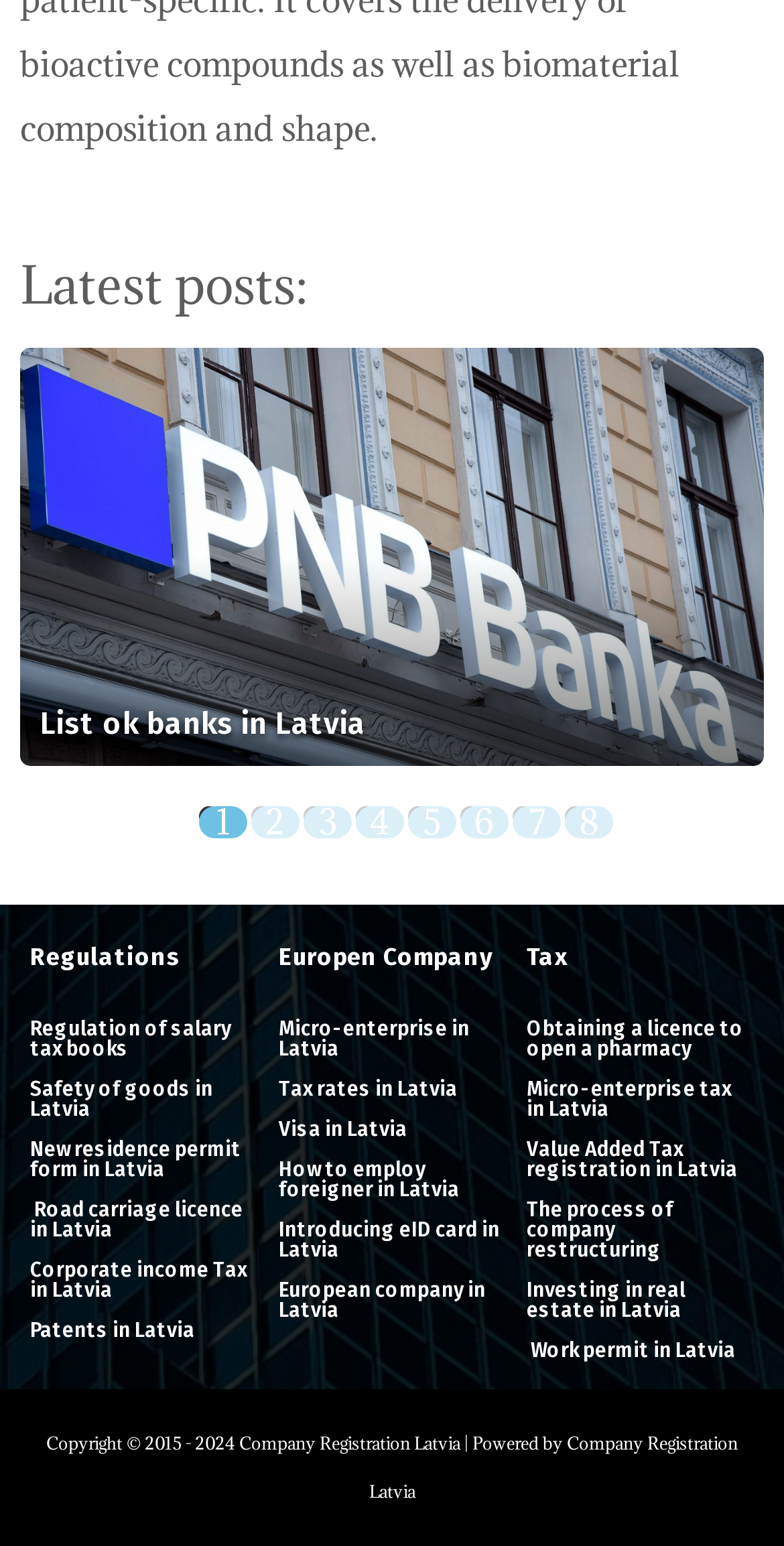Give a one-word or short phrase answer to this question: 
What is the last link under the 'Tax' heading?

Work permit in Latvia